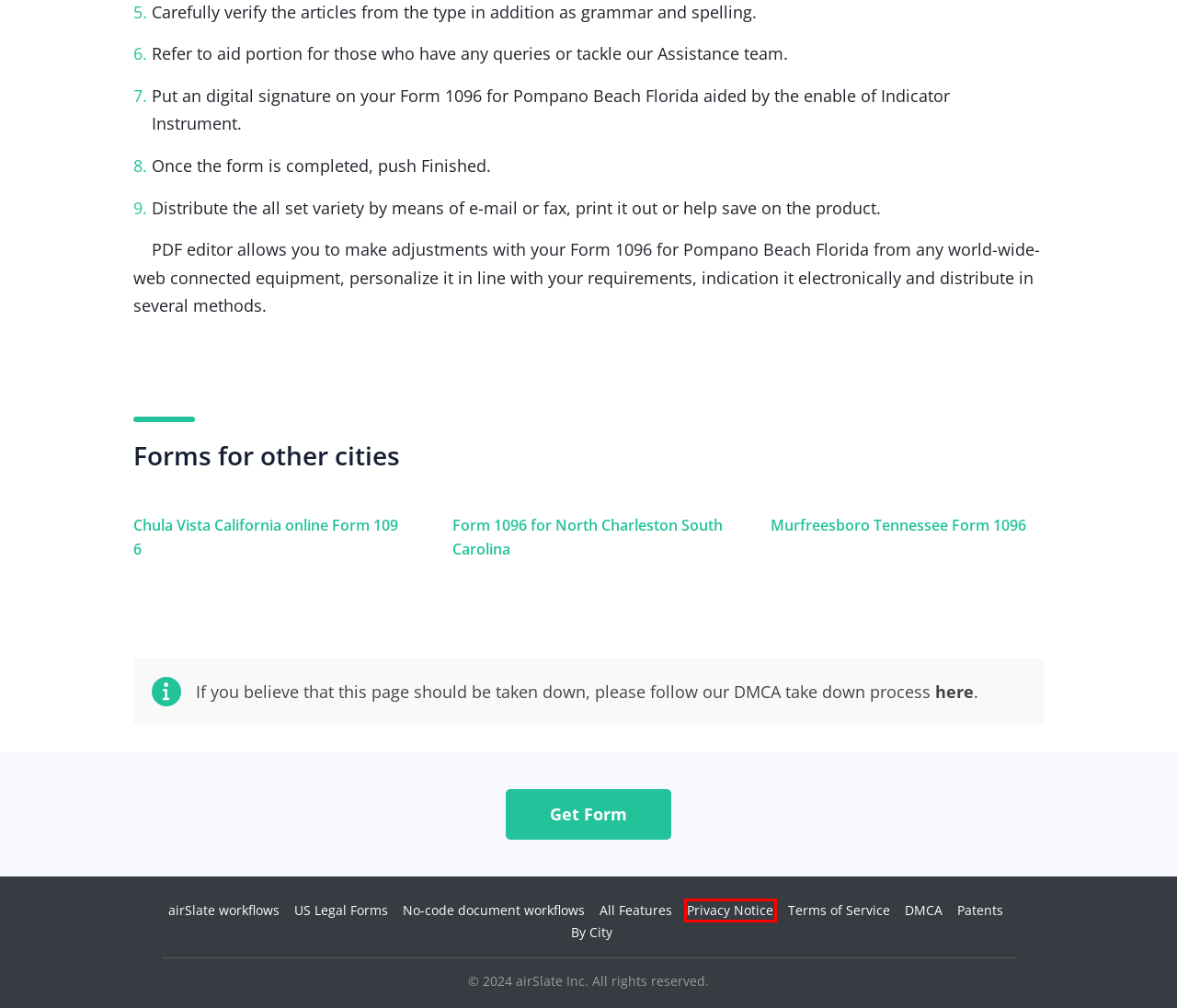Analyze the screenshot of a webpage with a red bounding box and select the webpage description that most accurately describes the new page resulting from clicking the element inside the red box. Here are the candidates:
A. PATENTS
B. PDFfiller
C. PRIVACY NOTICE
D. Workflow Solutions by Use Case | airSlate
E. TERMS OF SERVICE
F. DMCA
G. Possible Form 1096 Modifications
H. Business Automation & Document Solutions | airSlate

C